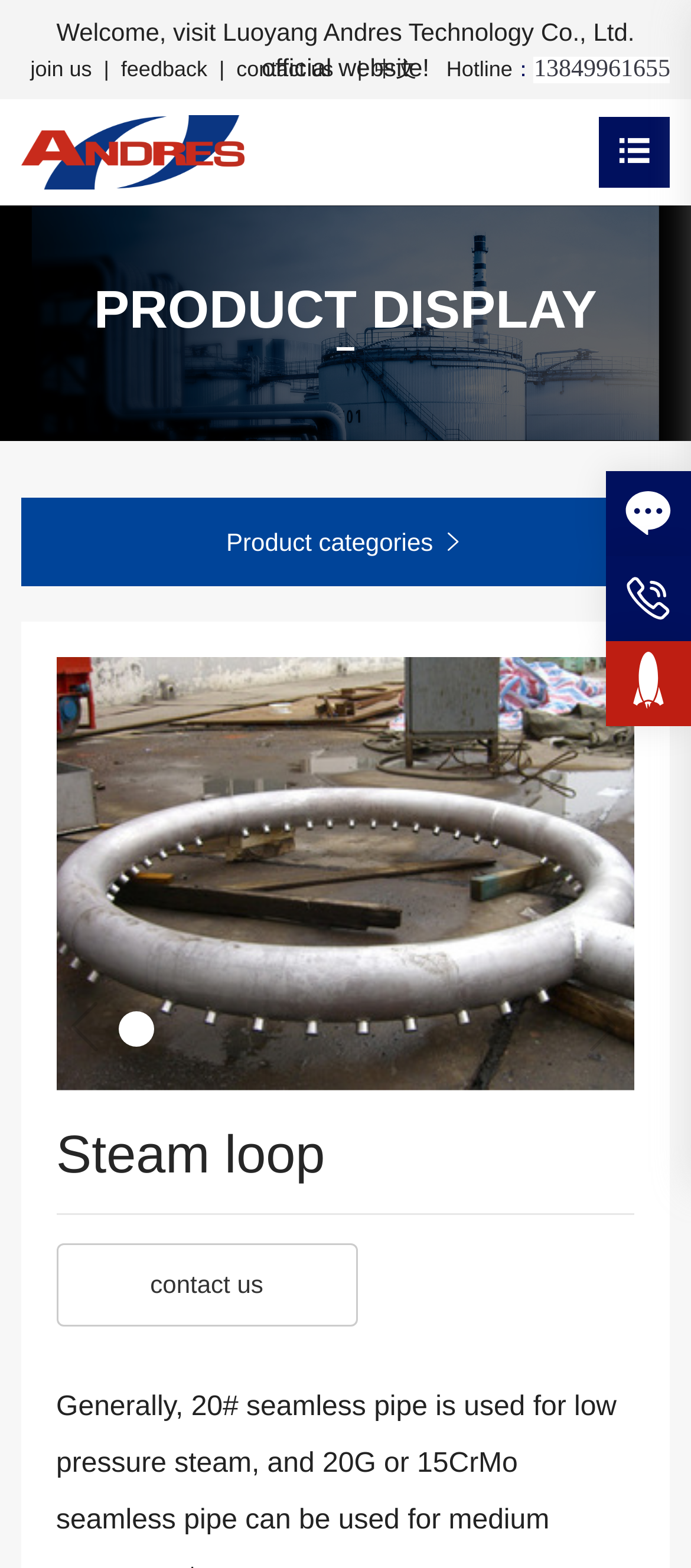How many images are on the webpage?
Provide an in-depth answer to the question, covering all aspects.

There are 6 images on the webpage, including the company logo, the 'PRODUCT DISPLAY' image, the product image, and three small images at the bottom of the webpage.